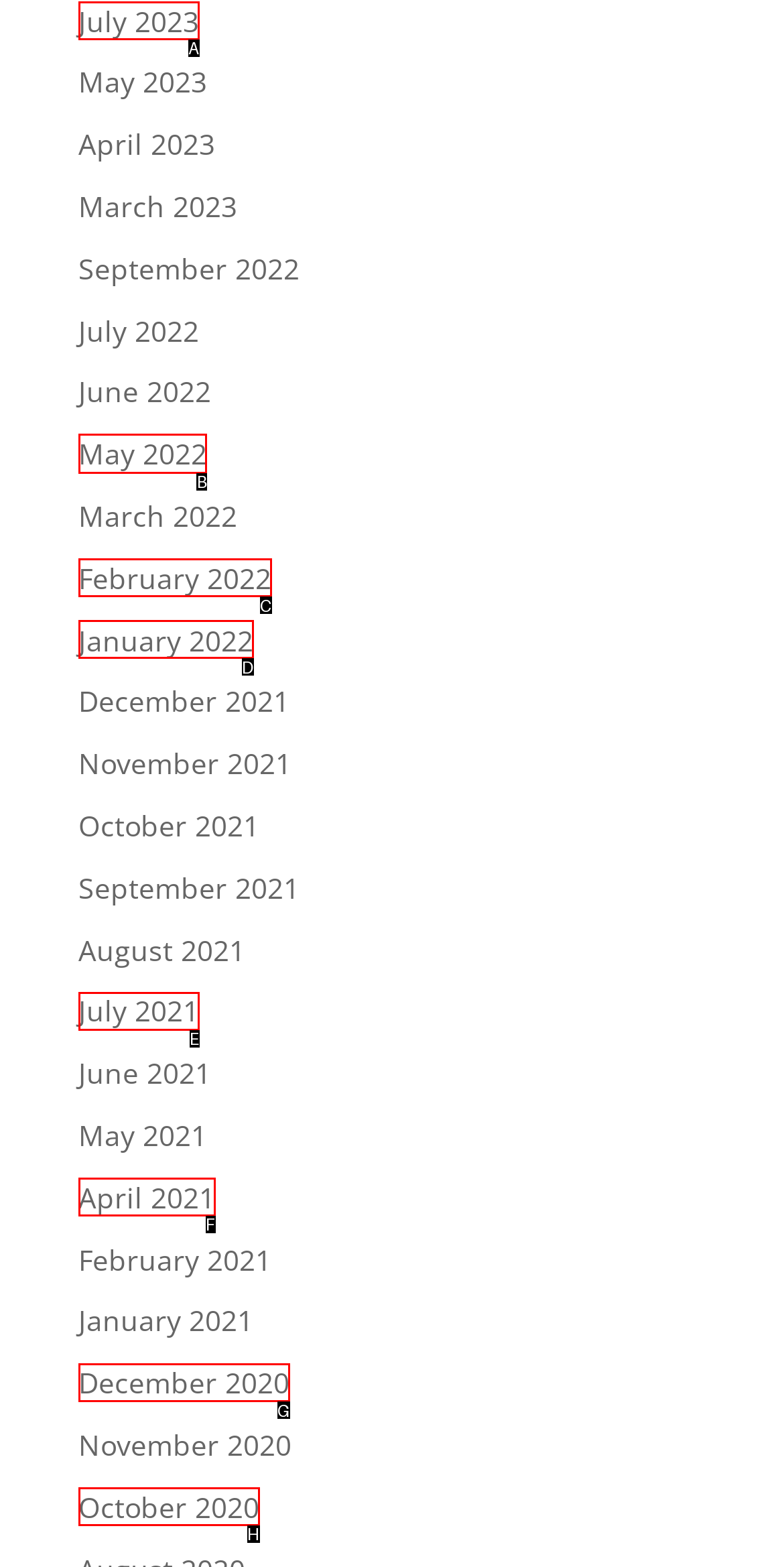Point out which HTML element you should click to fulfill the task: view May 2022.
Provide the option's letter from the given choices.

B